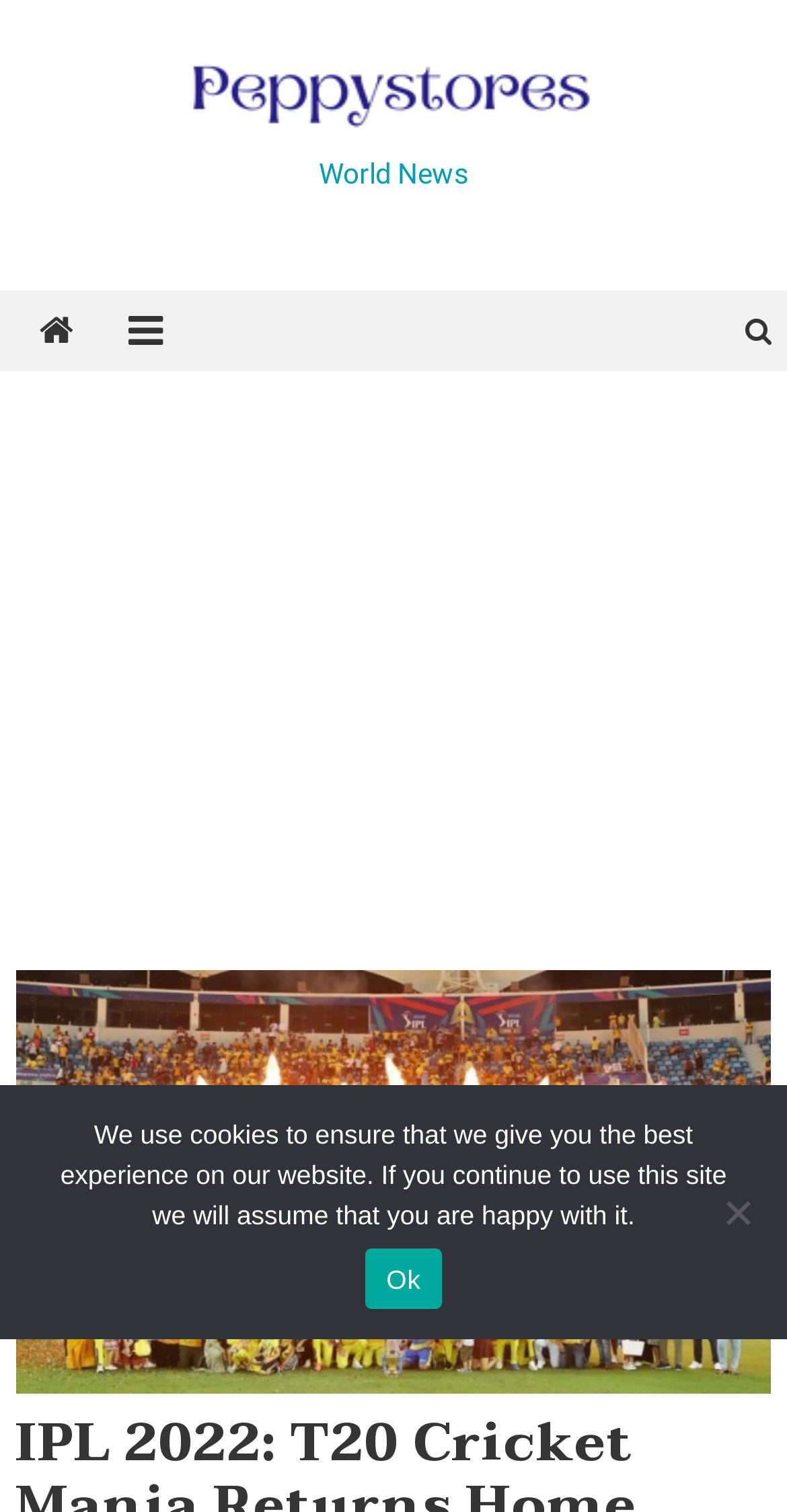What is the main topic of the webpage?
Can you give a detailed and elaborate answer to the question?

The root element has the text 'IPL 2022: T20 cricket mania returns home bigger', indicating that the main topic of the webpage is IPL 2022.